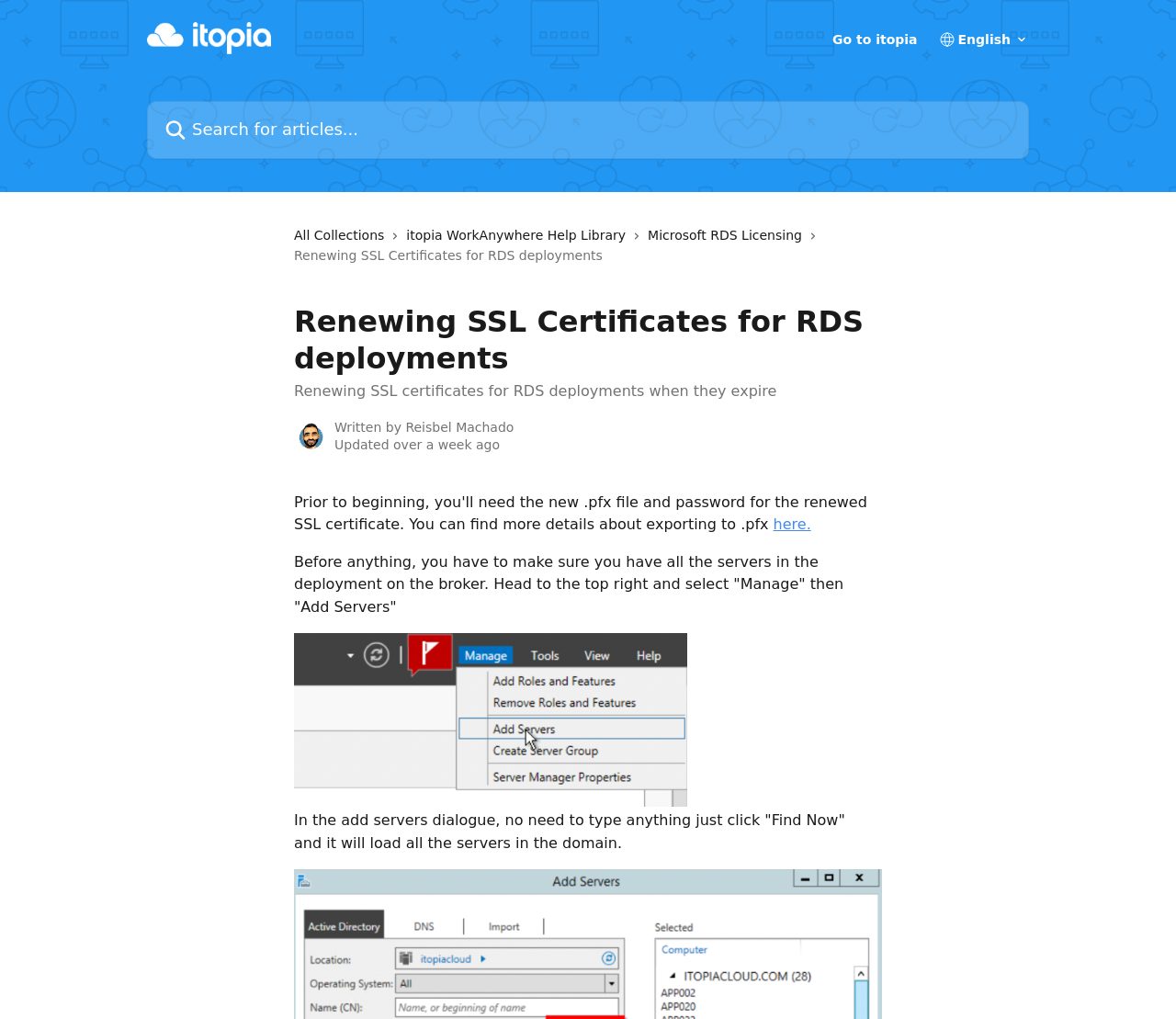Select the bounding box coordinates of the element I need to click to carry out the following instruction: "Search for something".

None